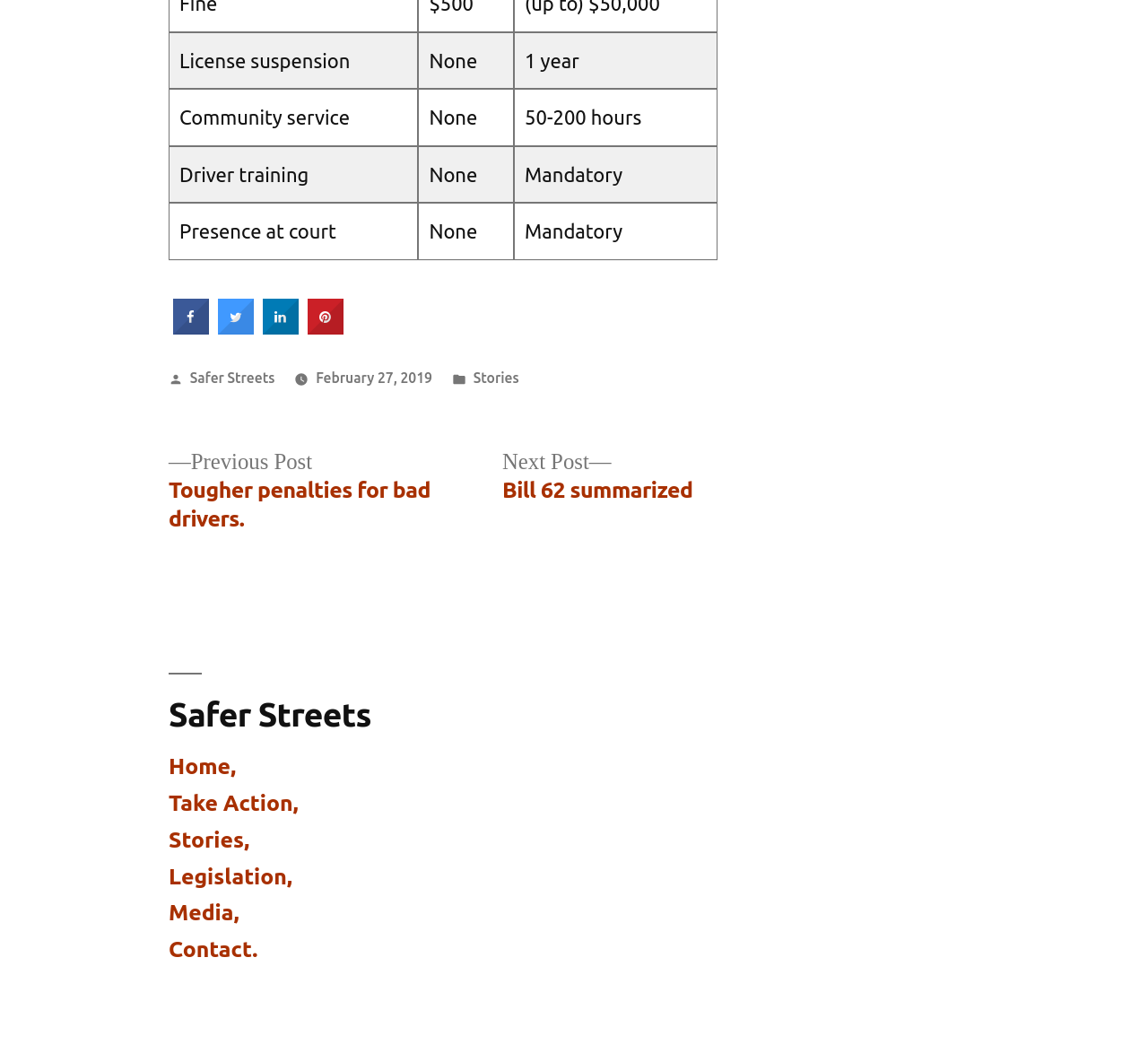What is the category of the post?
Based on the image, provide a one-word or brief-phrase response.

Stories